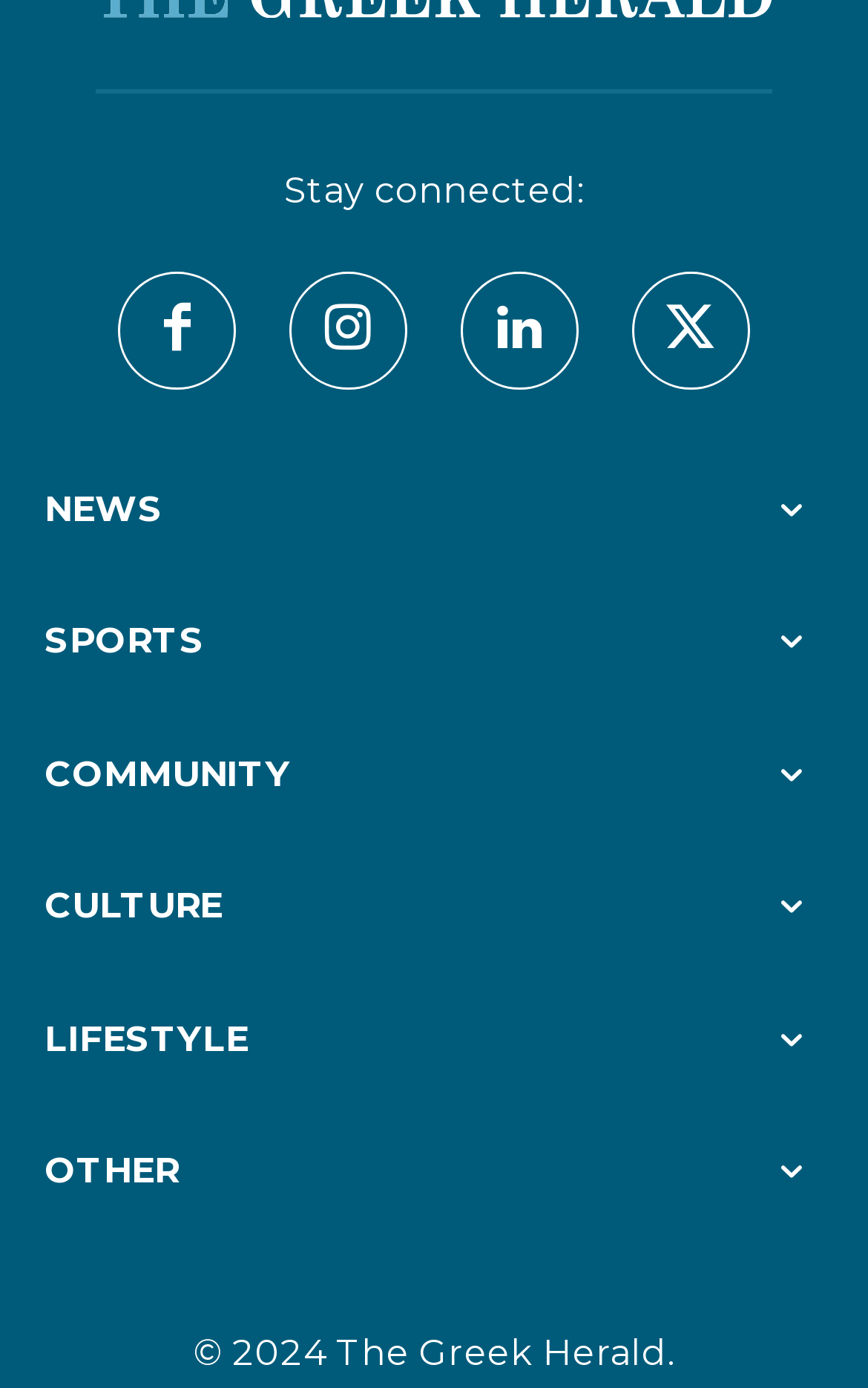Observe the image and answer the following question in detail: What are the social media platforms available?

The webpage has a section labeled 'Stay connected:' with four social media icons, which are commonly recognized as Facebook, Twitter, Instagram, and LinkedIn, respectively.